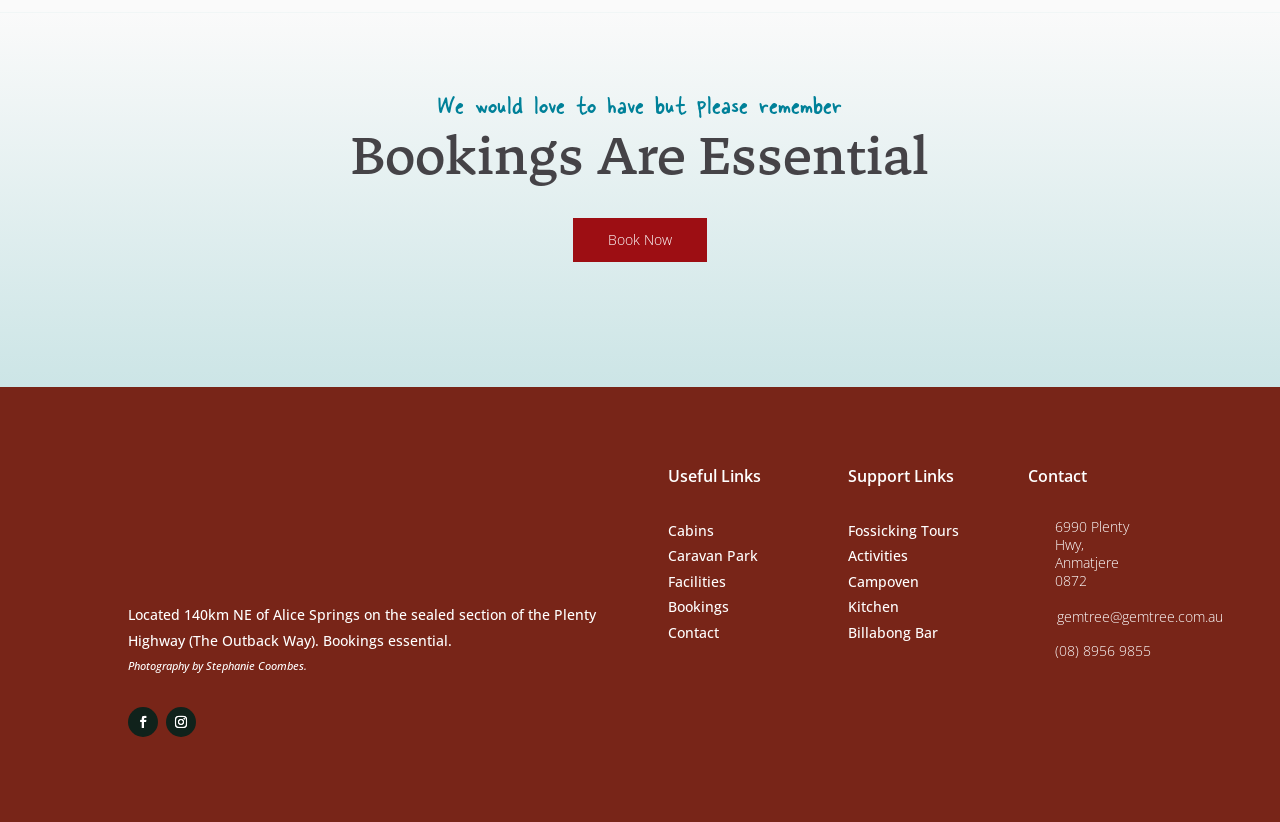Please reply to the following question with a single word or a short phrase:
What is the purpose of the 'Book Now' button?

To make bookings